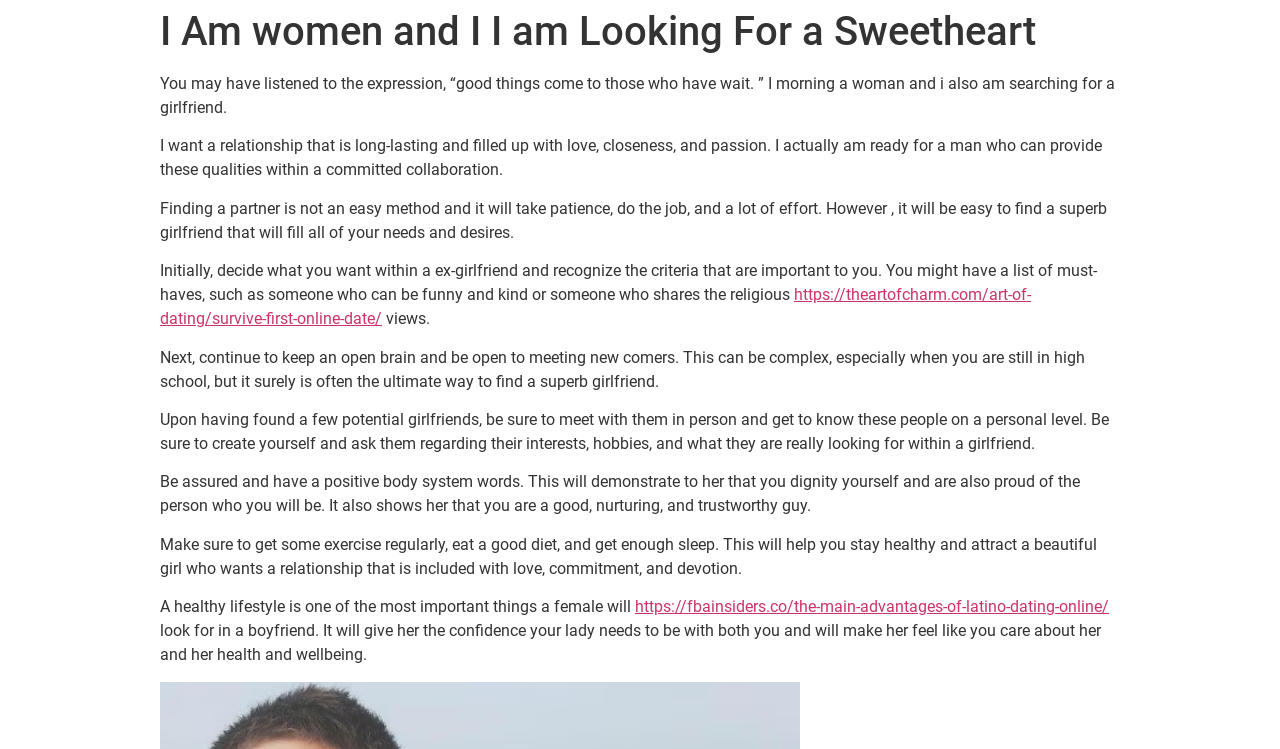Identify the webpage's primary heading and generate its text.

I Am women and I I am Looking For a Sweetheart